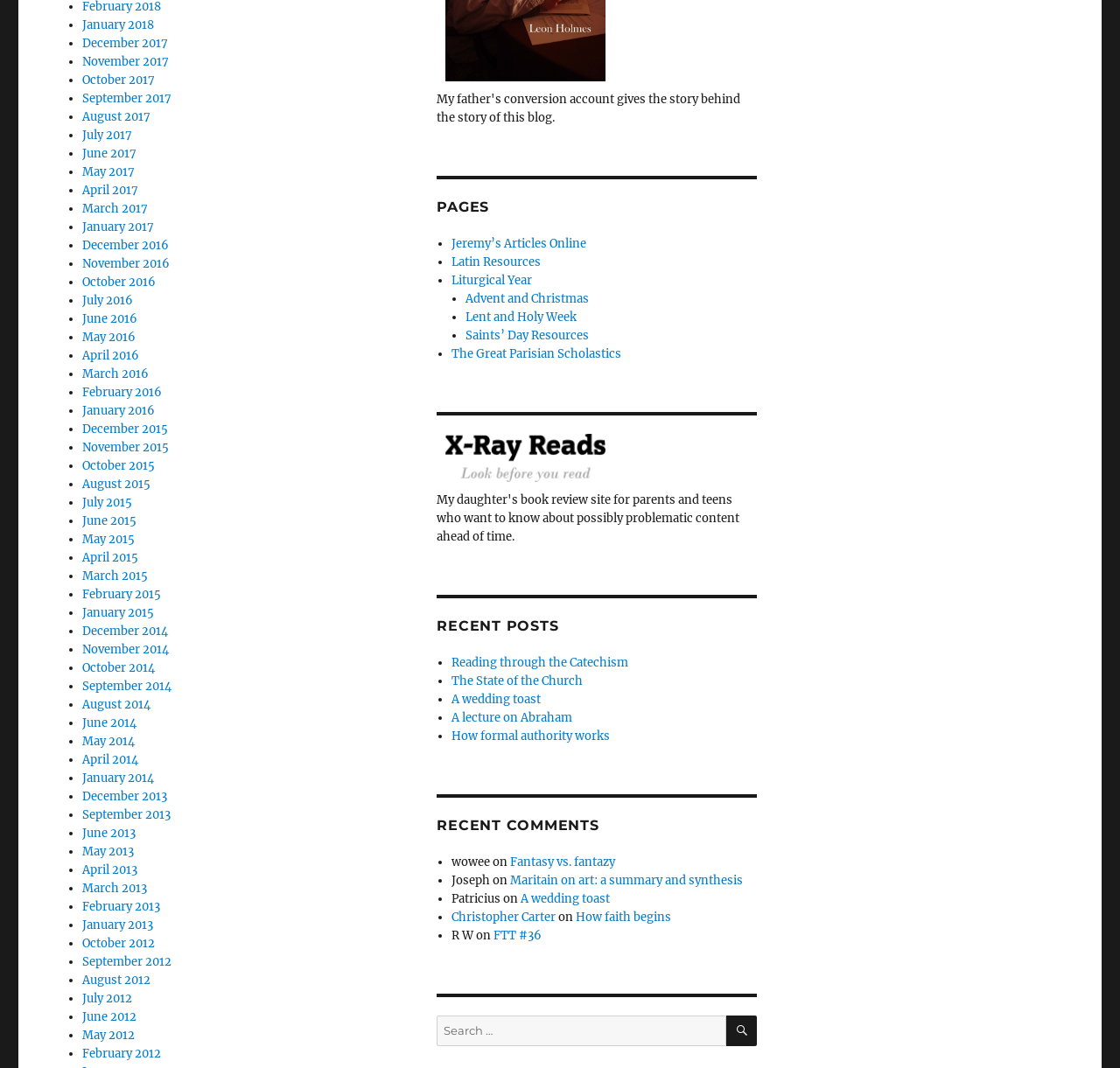Locate the bounding box of the UI element based on this description: "October 2016". Provide four float numbers between 0 and 1 as [left, top, right, bottom].

[0.073, 0.257, 0.139, 0.271]